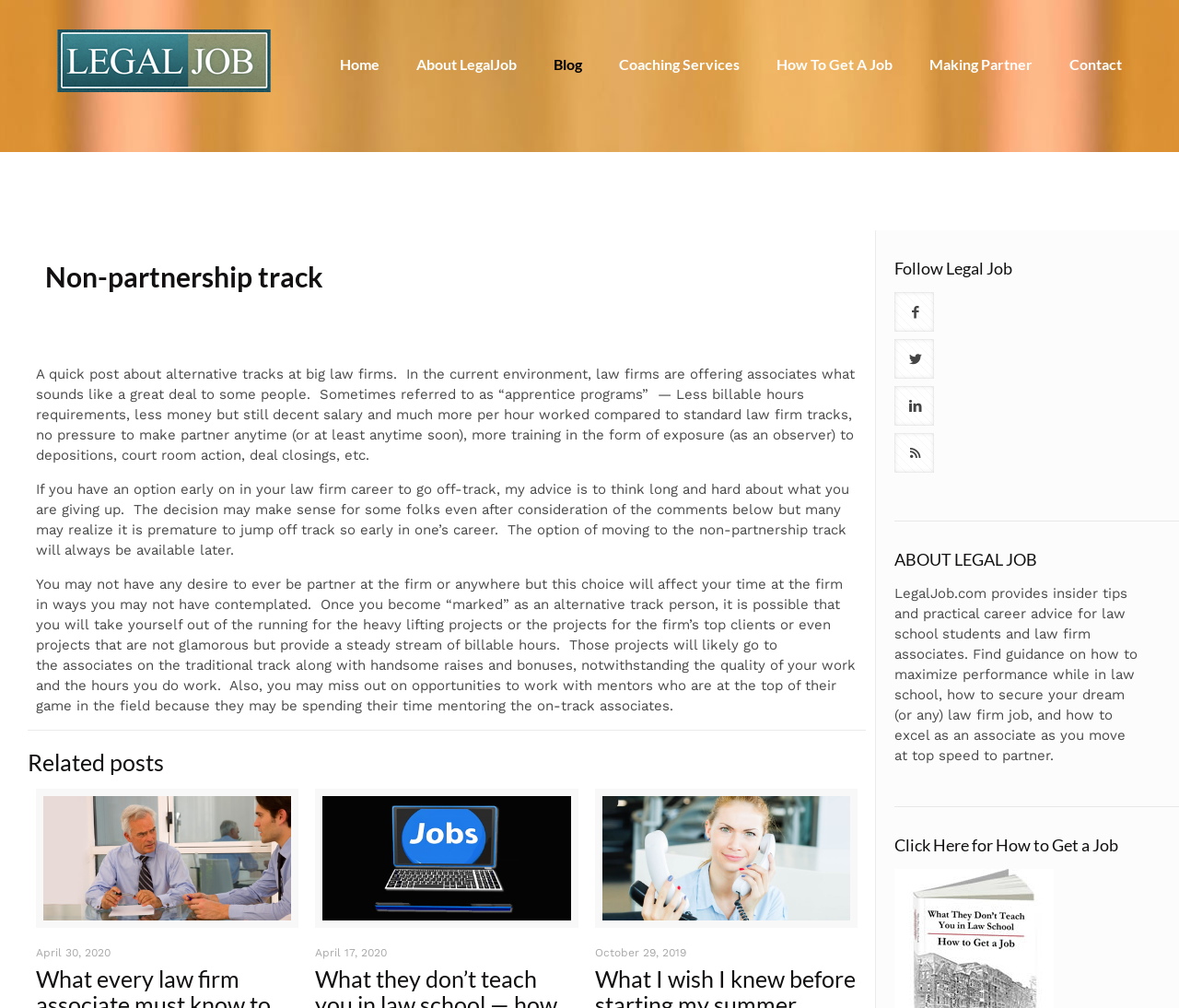Please identify the bounding box coordinates of the region to click in order to complete the given instruction: "Visit the 'Home' page". The coordinates should be four float numbers between 0 and 1, i.e., [left, top, right, bottom].

[0.272, 0.0, 0.337, 0.091]